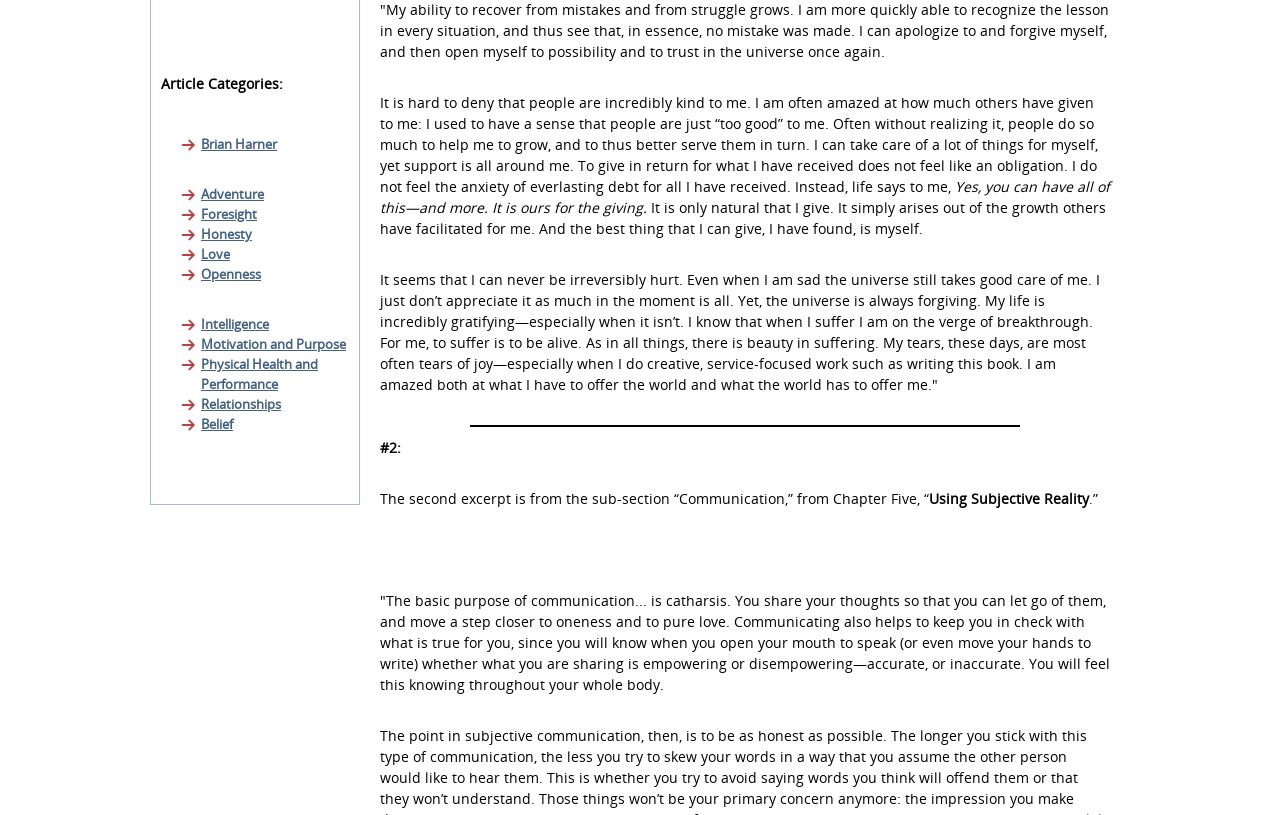Provide the bounding box coordinates in the format (top-left x, top-left y, bottom-right x, bottom-right y). All values are floating point numbers between 0 and 1. Determine the bounding box coordinate of the UI element described as: Physical Health and Performance

[0.157, 0.447, 0.253, 0.492]